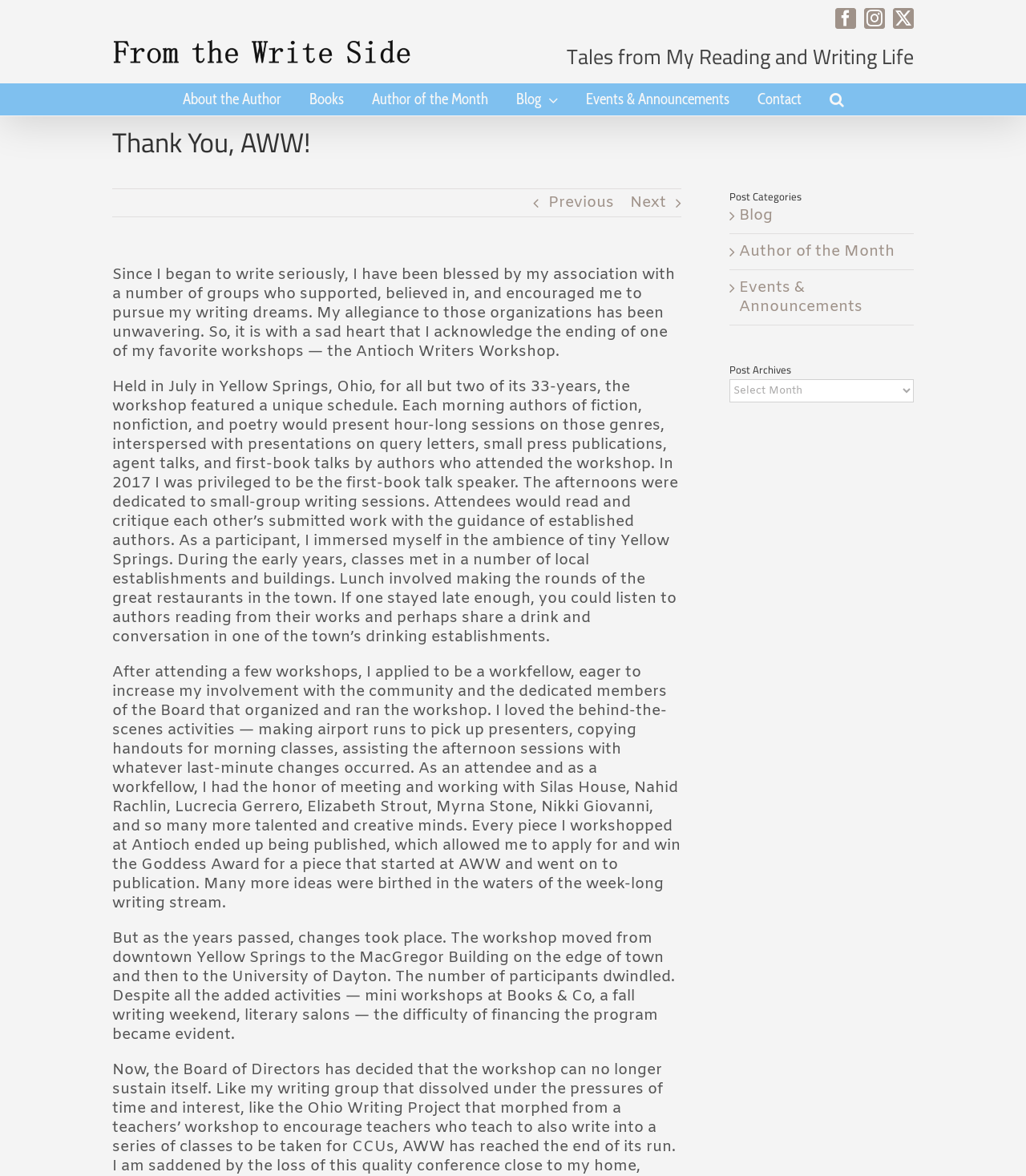Determine the main headline from the webpage and extract its text.

Thank You, AWW!